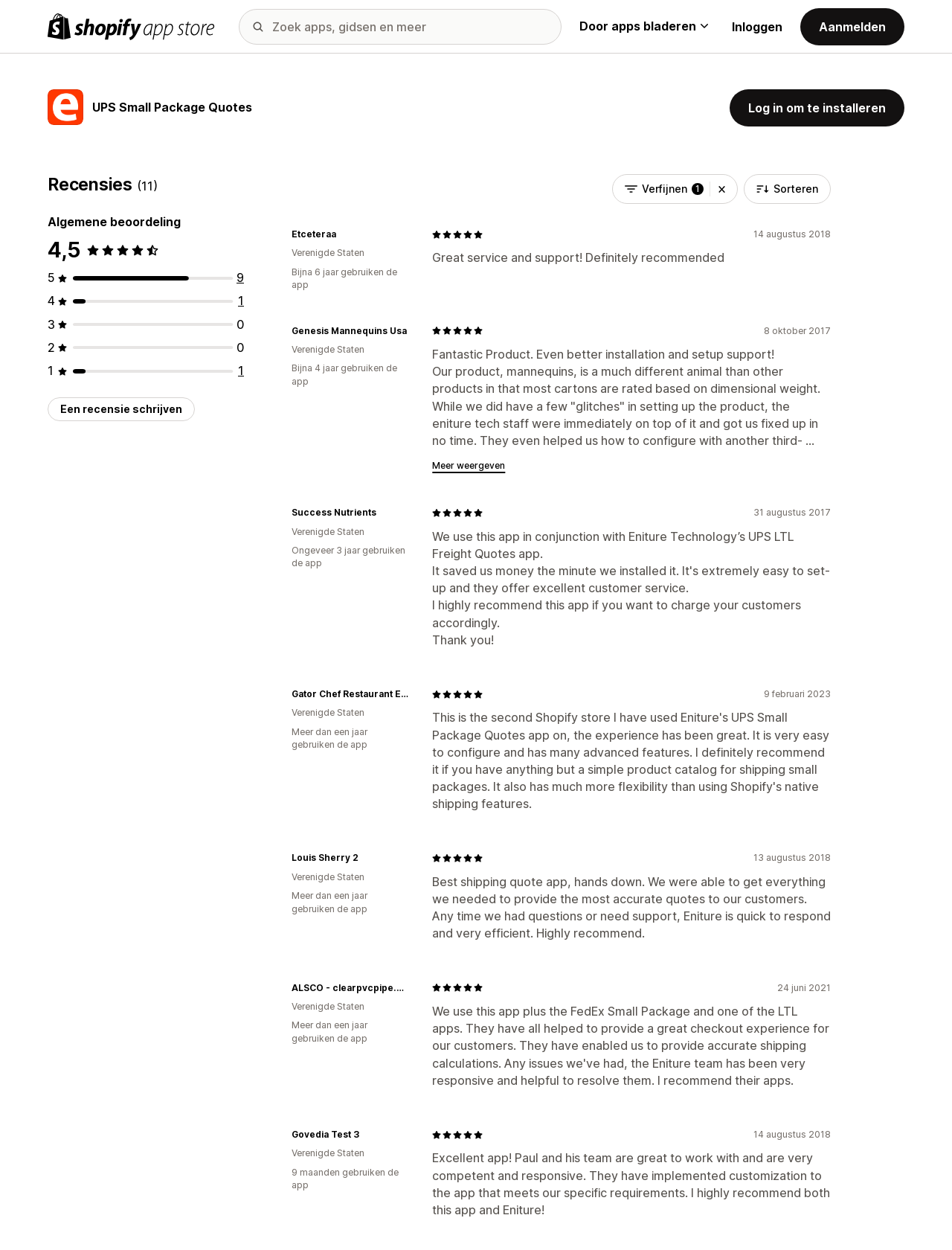Find and specify the bounding box coordinates that correspond to the clickable region for the instruction: "Click the 'UPS Small Package Quotes' link".

[0.097, 0.08, 0.265, 0.093]